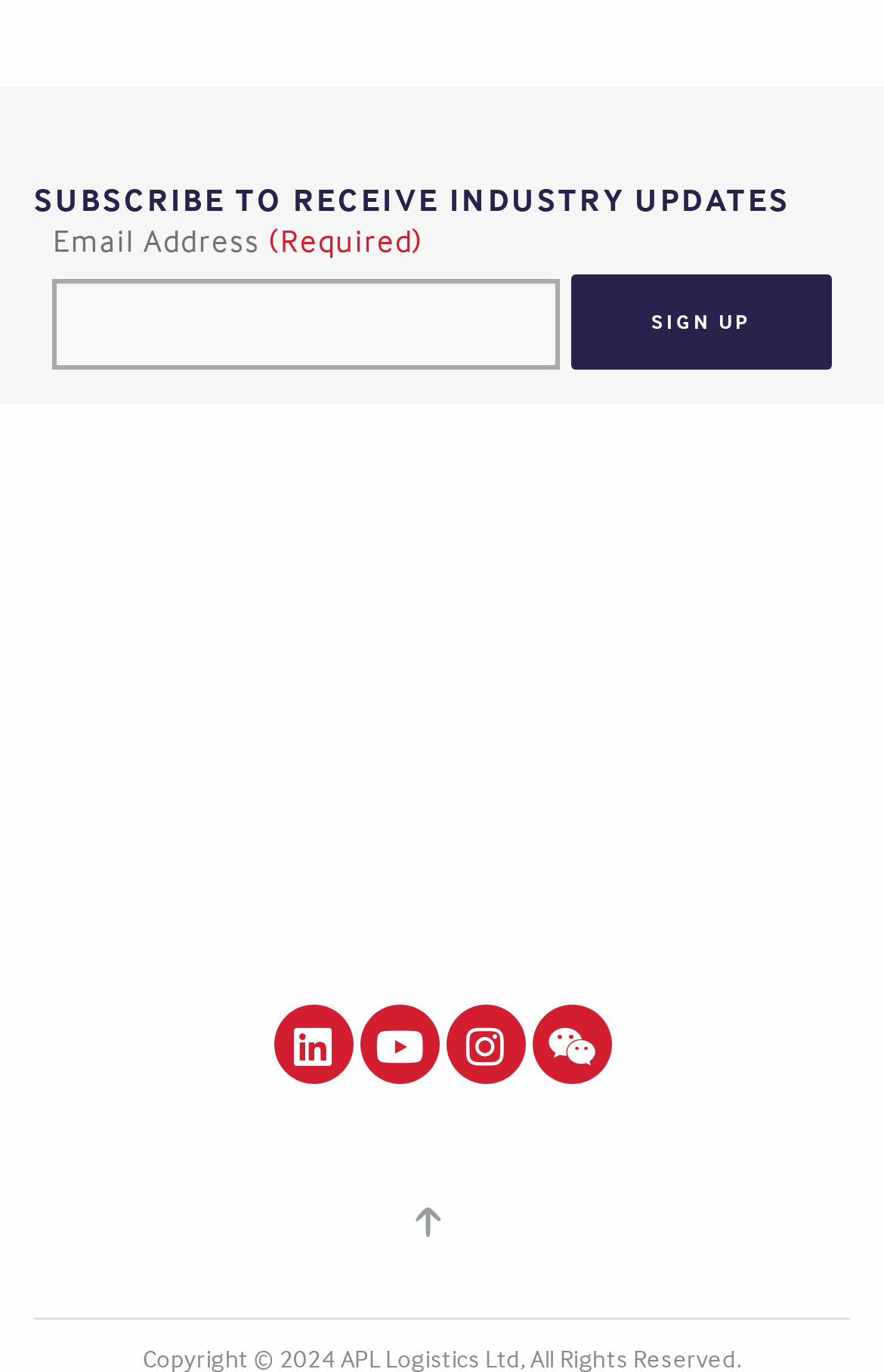Pinpoint the bounding box coordinates of the element you need to click to execute the following instruction: "Click to scroll to top of the page". The bounding box should be represented by four float numbers between 0 and 1, in the format [left, top, right, bottom].

[0.469, 0.88, 0.5, 0.903]